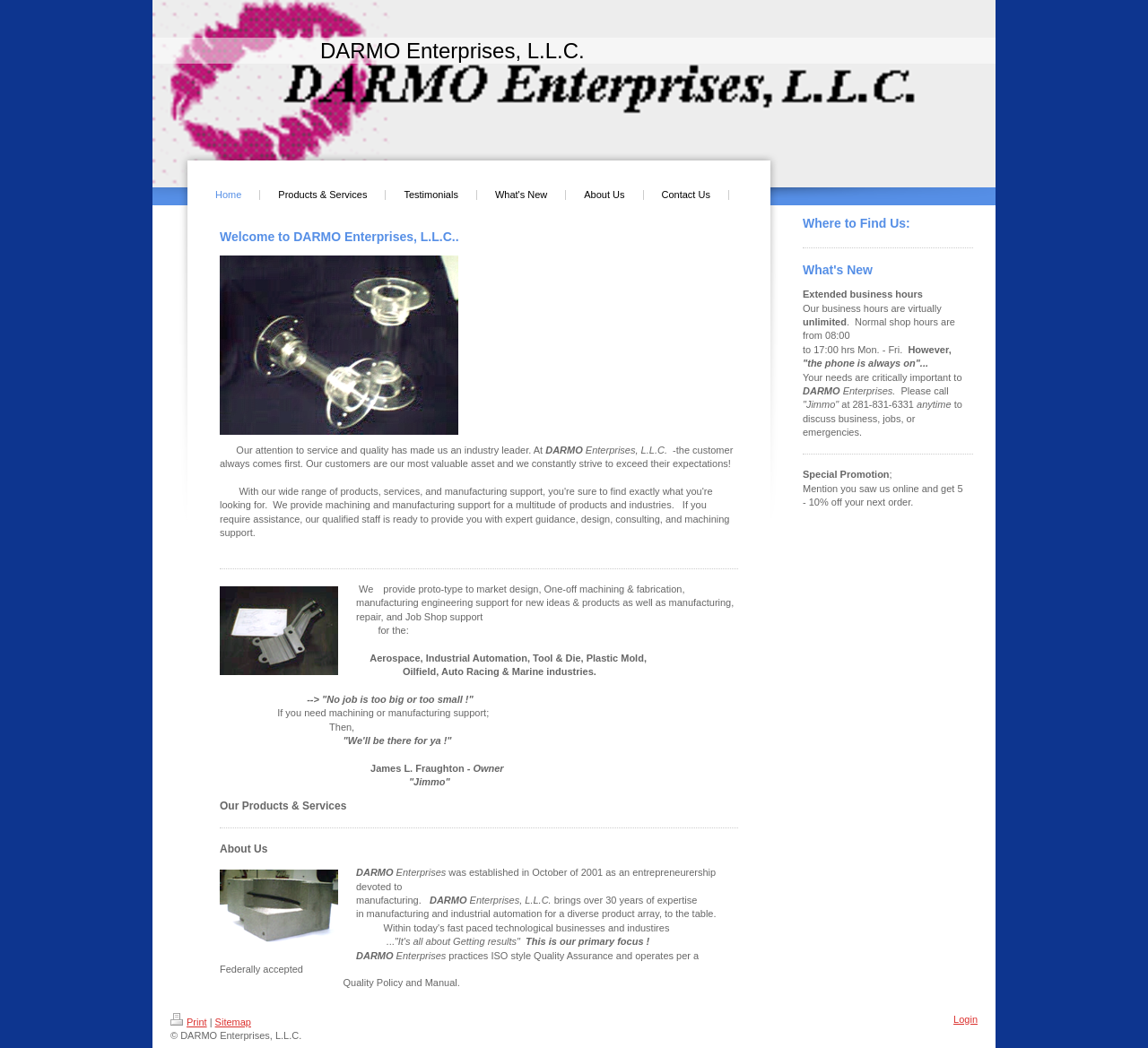Please determine the bounding box coordinates of the element's region to click in order to carry out the following instruction: "Print the page". The coordinates should be four float numbers between 0 and 1, i.e., [left, top, right, bottom].

[0.148, 0.97, 0.18, 0.98]